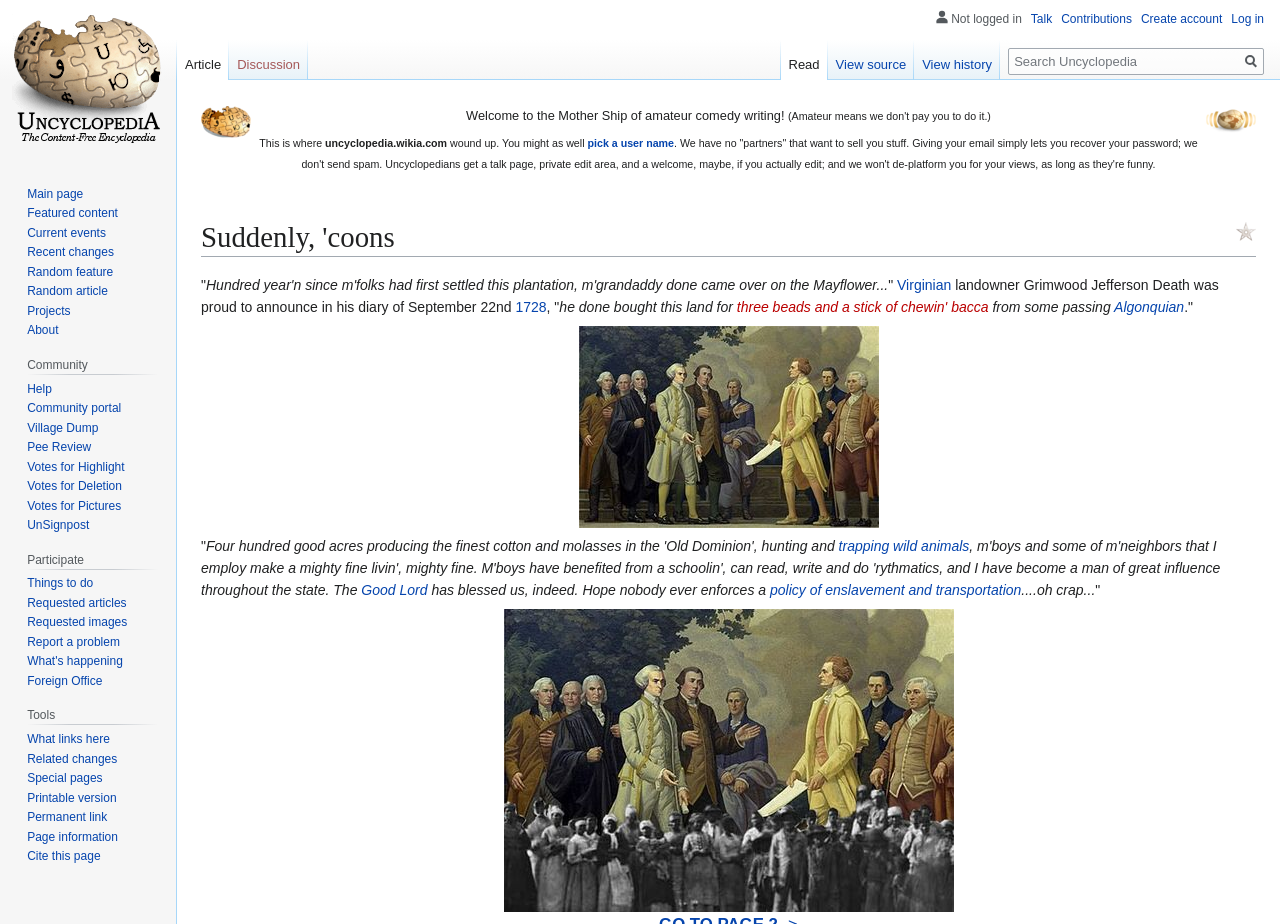Please specify the bounding box coordinates of the area that should be clicked to accomplish the following instruction: "Visit Jerry Birnbach and Associates' website". The coordinates should consist of four float numbers between 0 and 1, i.e., [left, top, right, bottom].

None